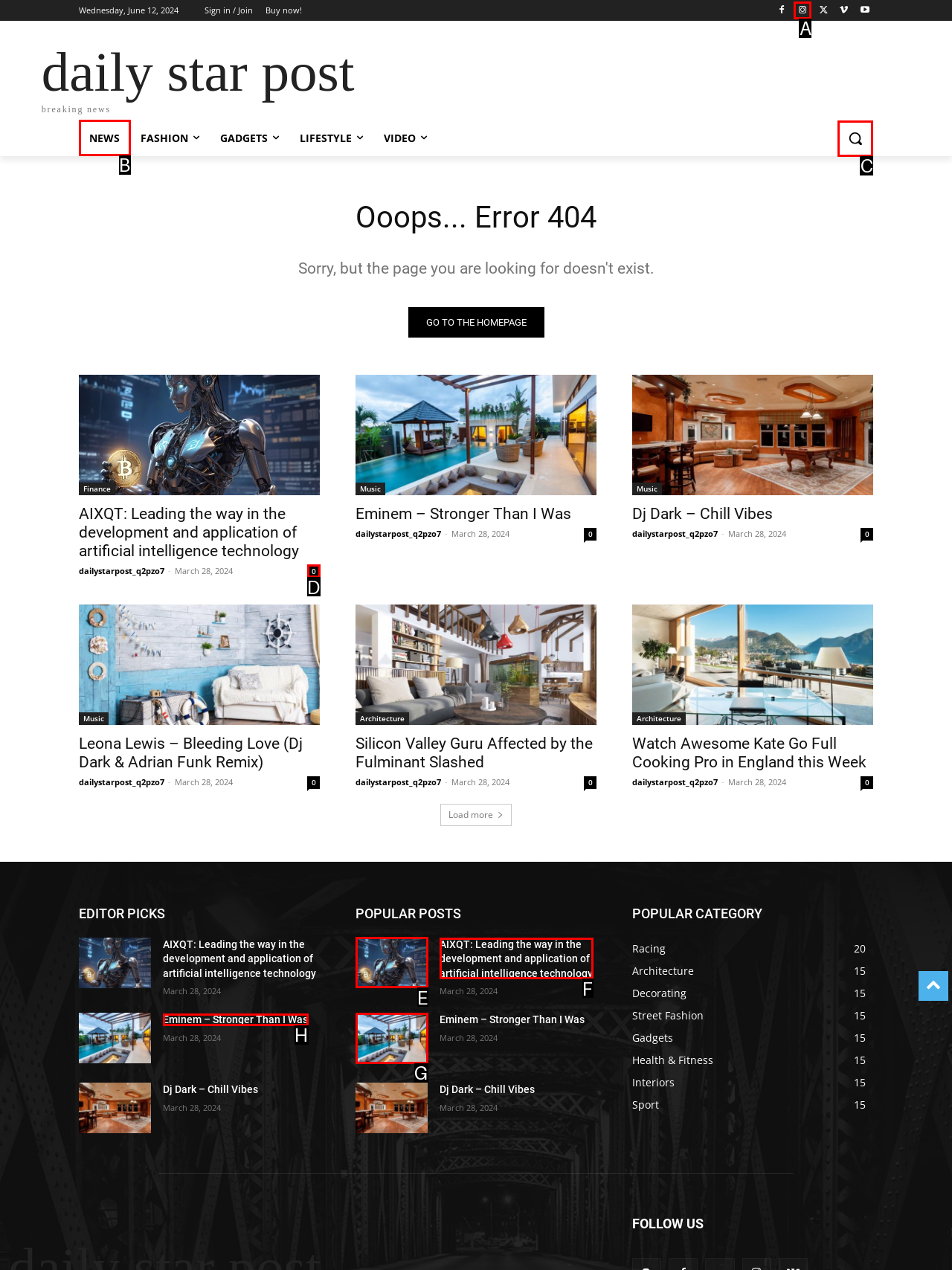Identify the letter of the correct UI element to fulfill the task: Search for something from the given options in the screenshot.

C